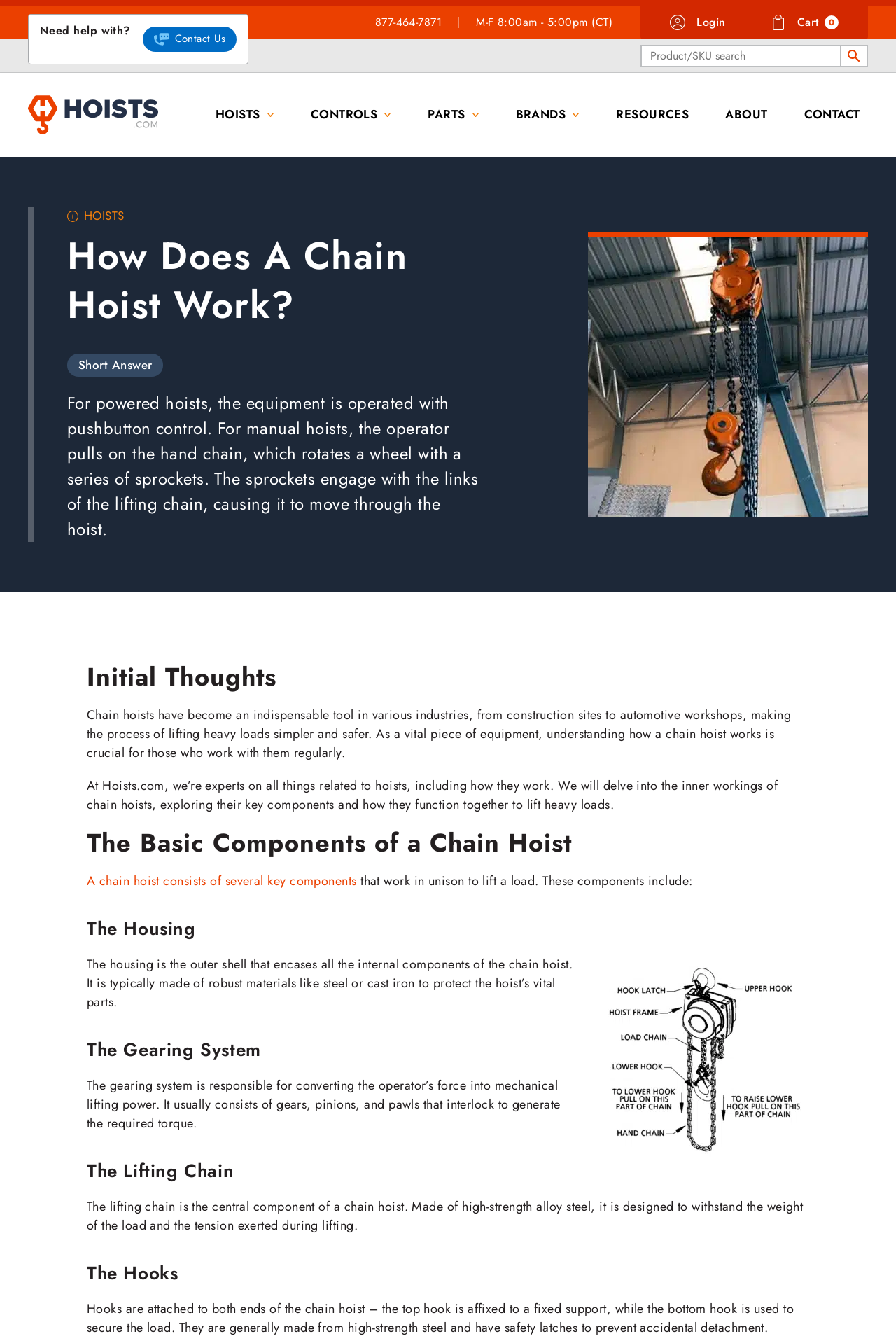Show the bounding box coordinates of the region that should be clicked to follow the instruction: "Contact us."

[0.159, 0.02, 0.264, 0.038]